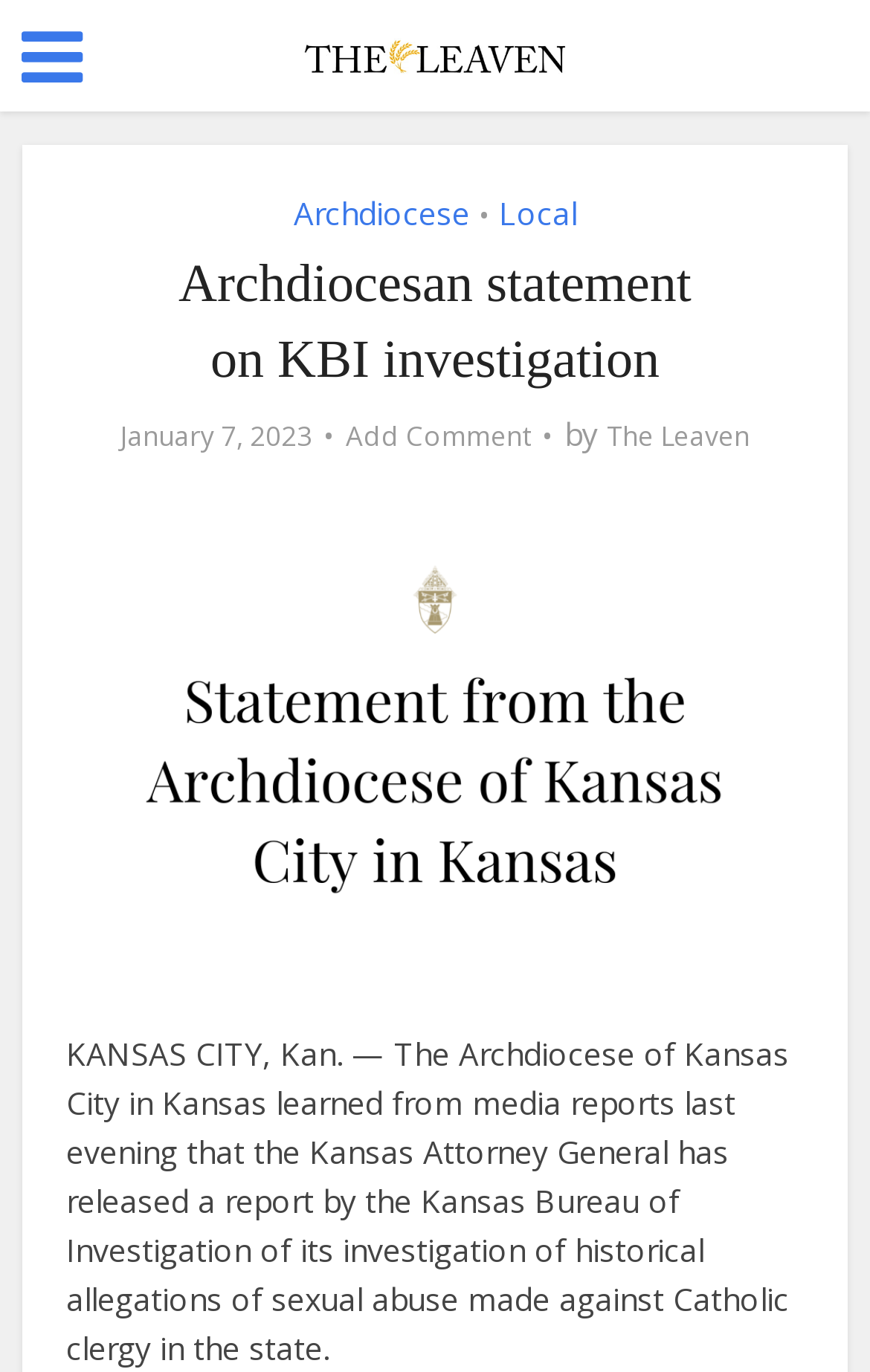Give a one-word or one-phrase response to the question: 
What is the date of the article?

January 7, 2023